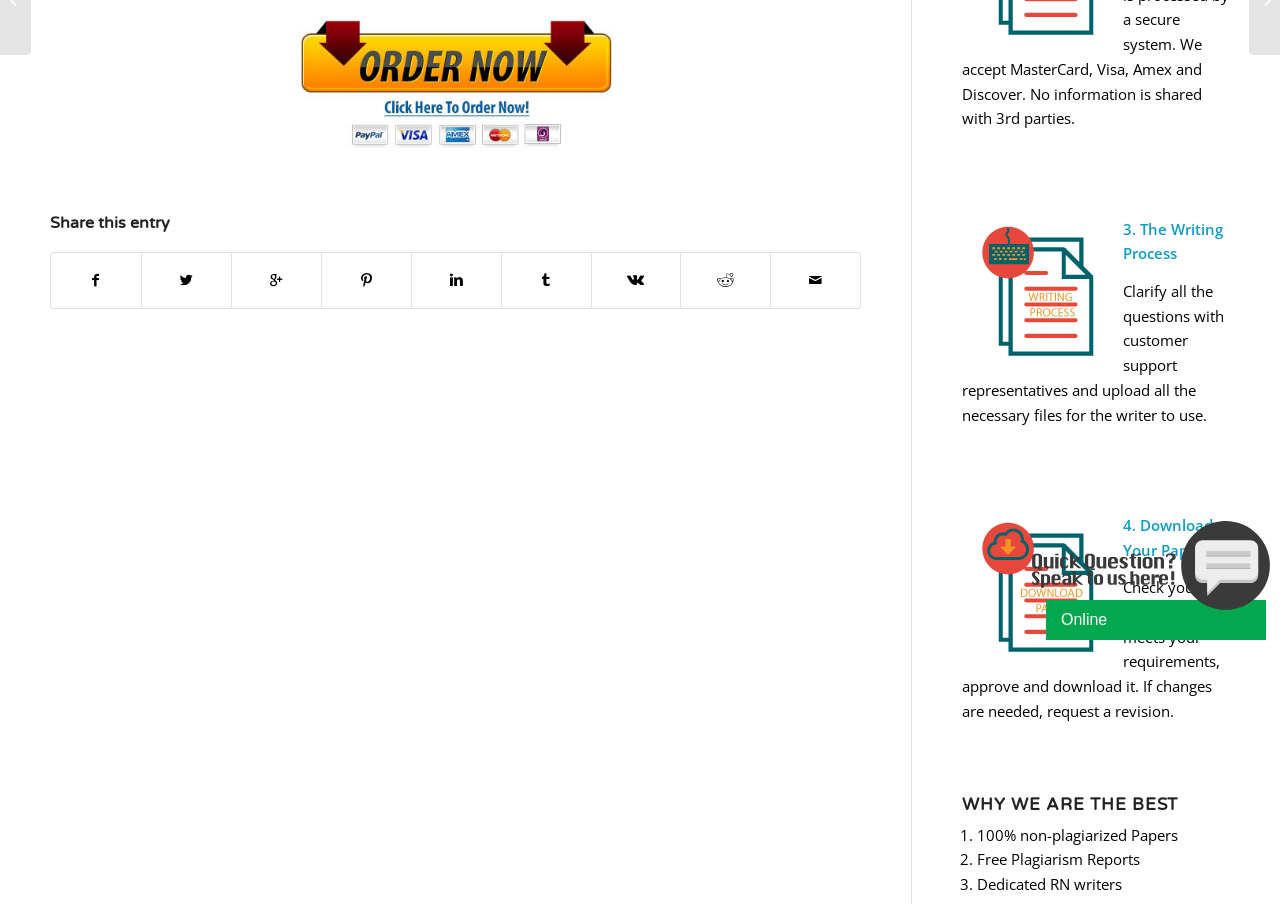Predict the bounding box coordinates of the UI element that matches this description: "Return to List". The coordinates should be in the format [left, top, right, bottom] with each value between 0 and 1.

None